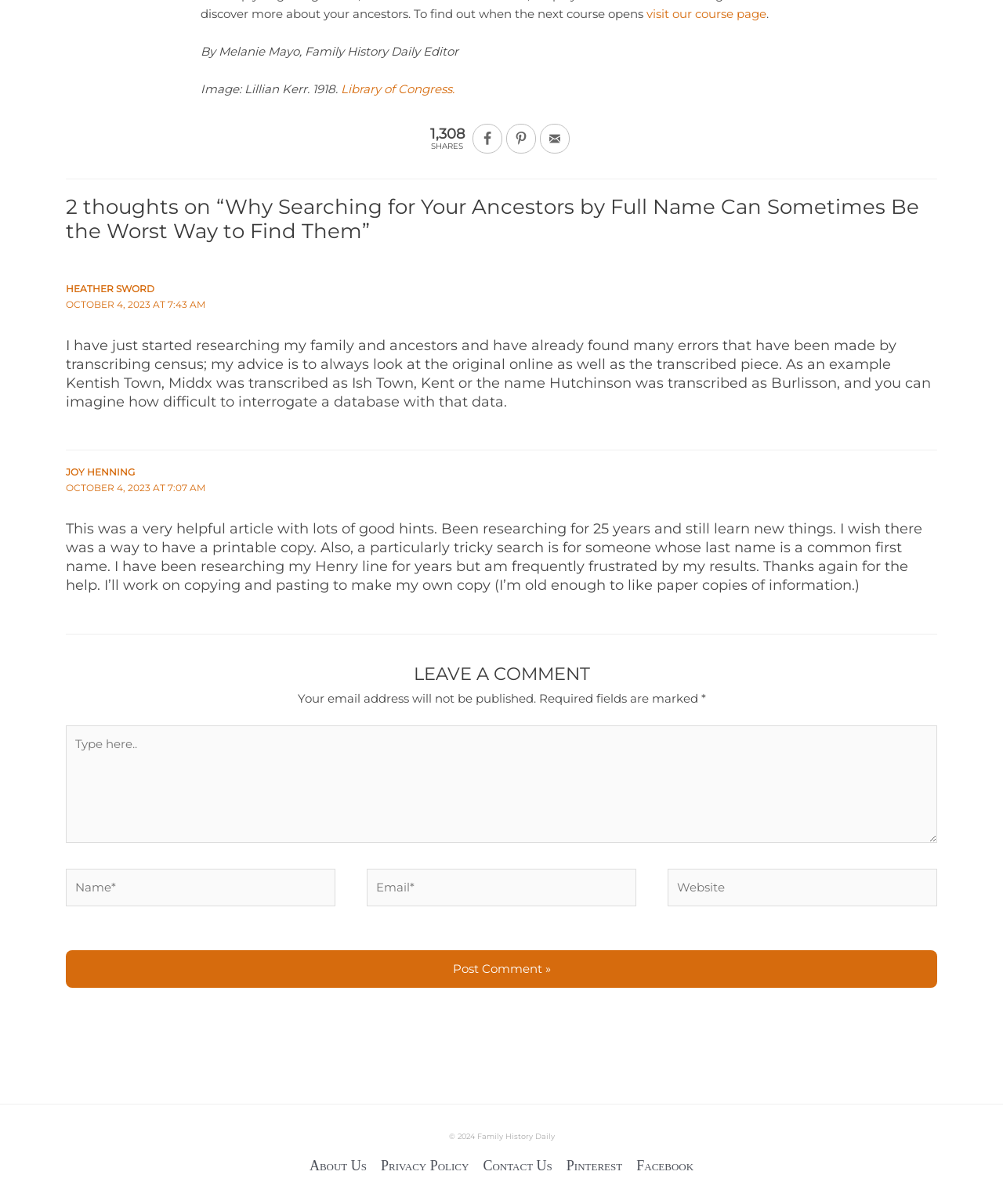Find the bounding box coordinates of the element you need to click on to perform this action: 'visit the course page'. The coordinates should be represented by four float values between 0 and 1, in the format [left, top, right, bottom].

[0.645, 0.005, 0.764, 0.017]